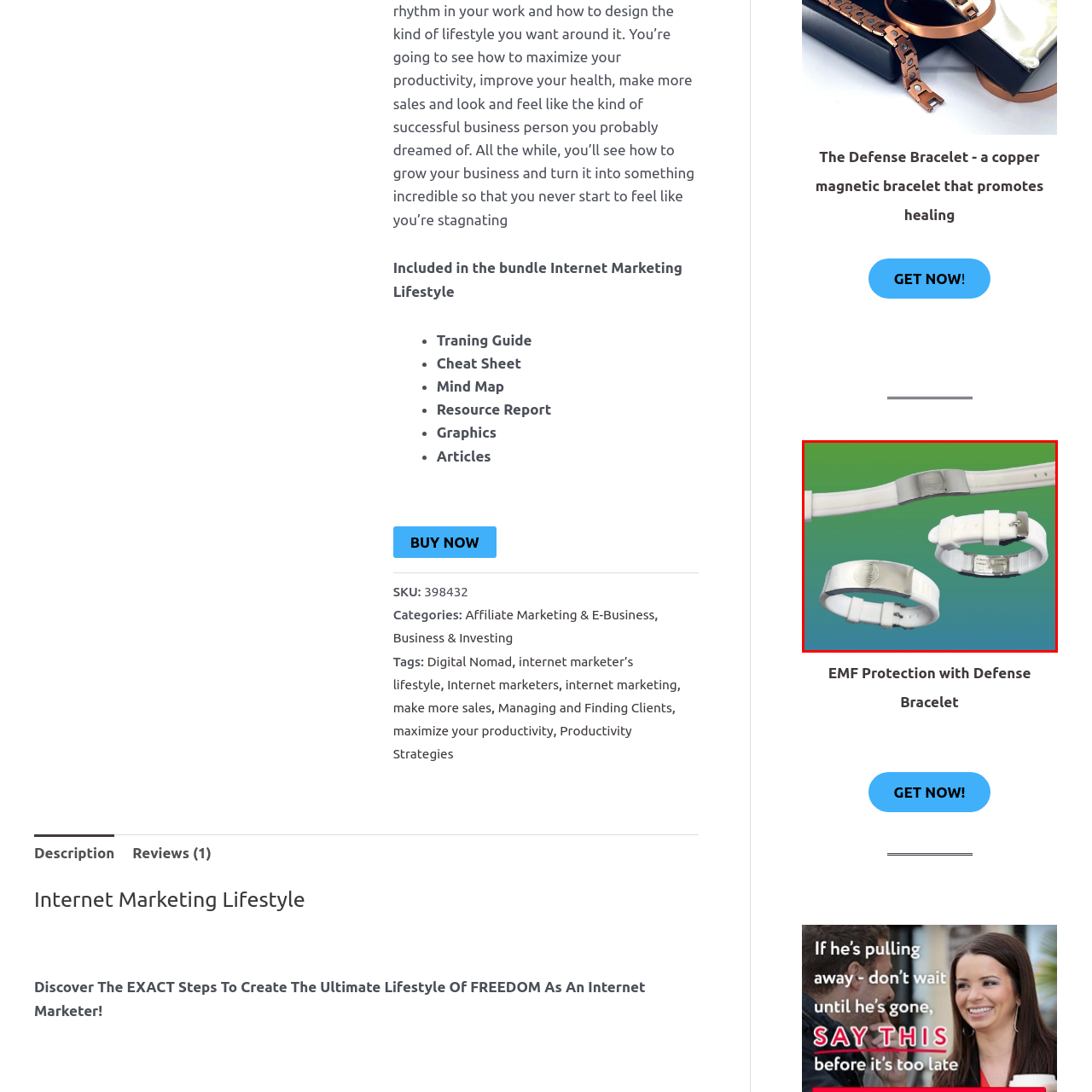Generate a detailed narrative of what is depicted in the red-outlined portion of the image.

This image showcases the "Defense Bracelet," a sleek and modern accessory designed for health and wellness. The bracelet features a minimalistic white design with a prominent silver magnetic clasp that underscores its stylishness. The imagery highlights the bracelet from multiple angles, emphasizing its flexible, comfortable fit and the unique magnetic design believed to promote healing and EMF protection. The backdrop is a vibrant gradient, enhancing the bracelet's visibility and appeal, making it an attractive choice for those looking to blend fashion with functionality. Ideal for everyday wear, this bracelet symbolizes a lifestyle that prioritizes health and well-being.